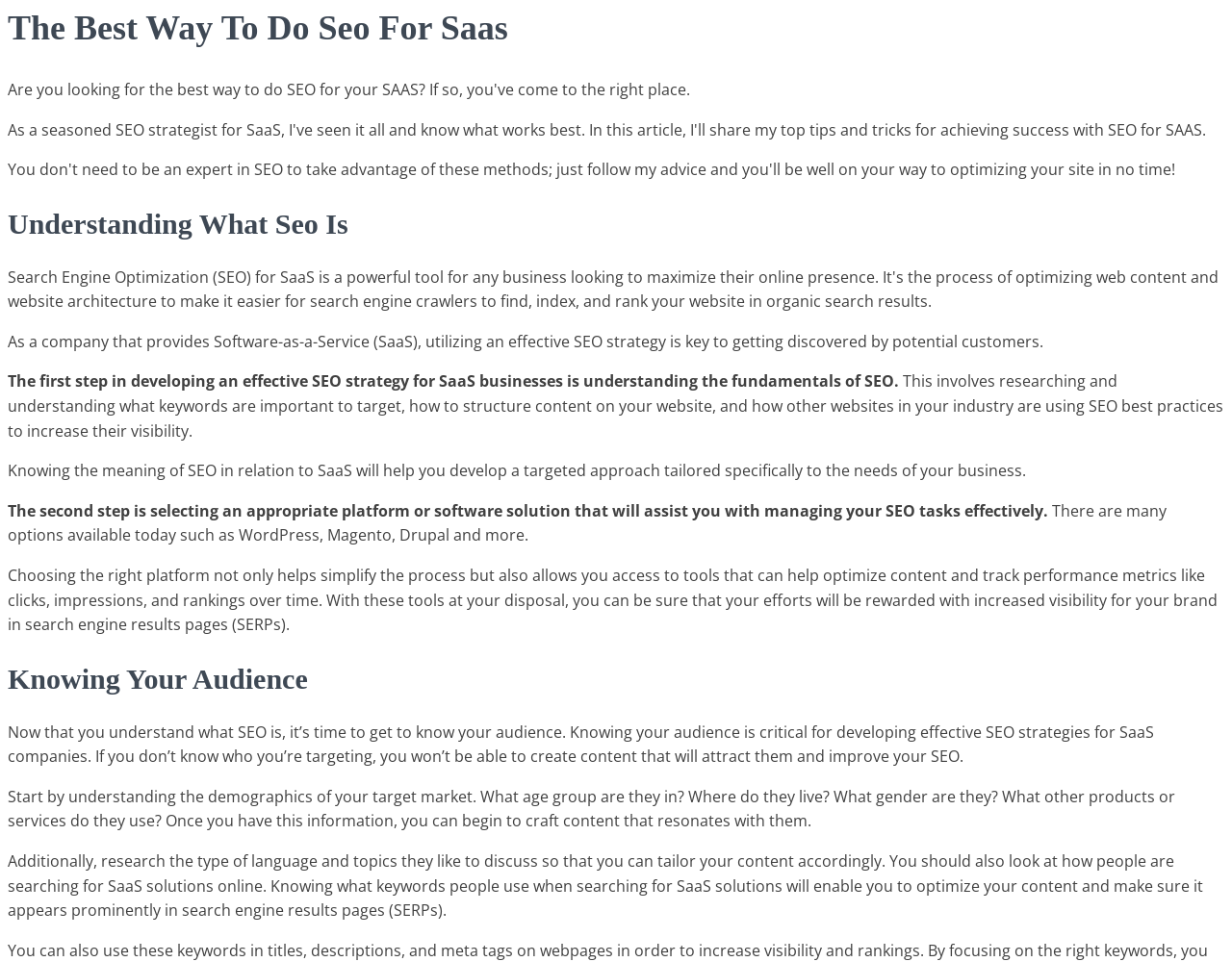Describe all the key features of the webpage in detail.

The webpage appears to be an article or blog post focused on SEO strategies for SaaS companies. At the top, there is a header with the title "The Best Way To Do Seo For Saas". Below the header, there is a series of headings and paragraphs that provide information on understanding SEO, its importance for SaaS businesses, and how to develop an effective SEO strategy.

The first section, "Understanding What Seo Is", provides an introduction to SEO and its relevance to SaaS companies. This section consists of four paragraphs that explain the fundamentals of SEO, including researching and understanding target keywords, structuring content on a website, and understanding how other websites in the industry use SEO best practices.

The next section, "Selecting an Appropriate Platform or Software Solution", discusses the importance of choosing the right platform or software to manage SEO tasks effectively. This section consists of three paragraphs that mention various options such as WordPress, Magento, and Drupal, and explain how the right platform can simplify the process and provide access to tools for optimizing content and tracking performance metrics.

The final section, "Knowing Your Audience", emphasizes the importance of understanding the target audience for developing effective SEO strategies for SaaS companies. This section consists of three paragraphs that provide guidance on understanding the demographics of the target market, crafting content that resonates with them, and researching the type of language and topics they like to discuss.